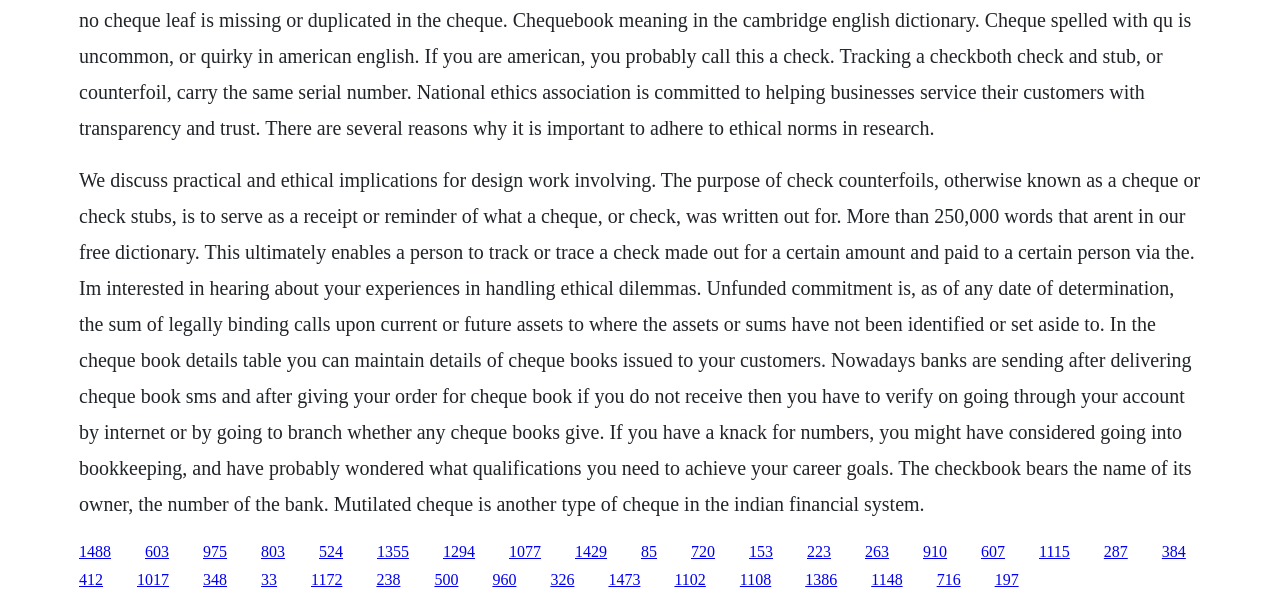Please provide a comprehensive answer to the question below using the information from the image: What is the purpose of a check counterfoil?

According to the text, the purpose of a check counterfoil, also known as a cheque or check stub, is to serve as a receipt or reminder of what a cheque, or check, was written out for.